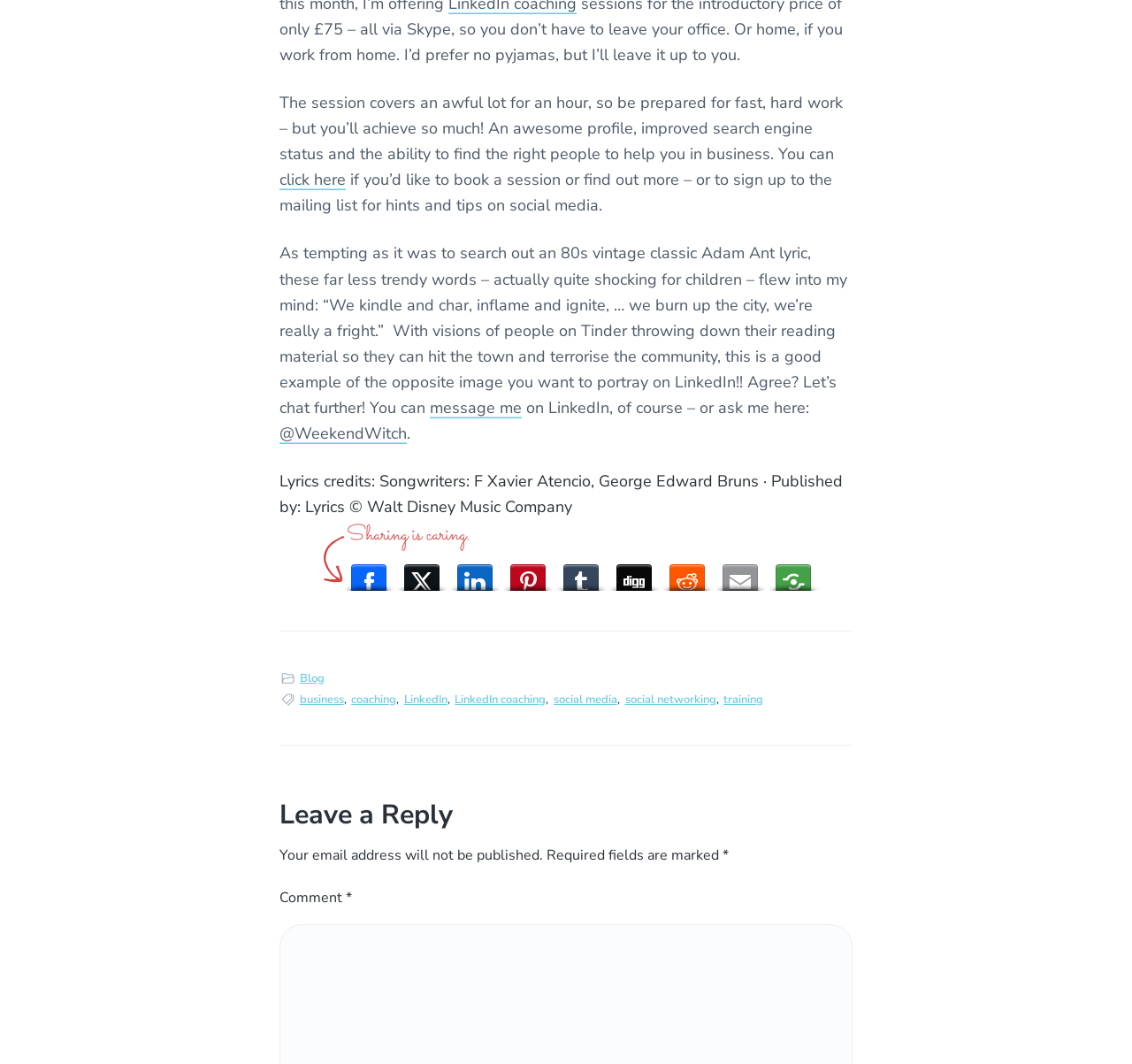Please provide the bounding box coordinates for the element that needs to be clicked to perform the following instruction: "Click the 'Post to X (Twitter)' button". The coordinates should be given as four float numbers between 0 and 1, i.e., [left, top, right, bottom].

[0.35, 0.522, 0.396, 0.556]